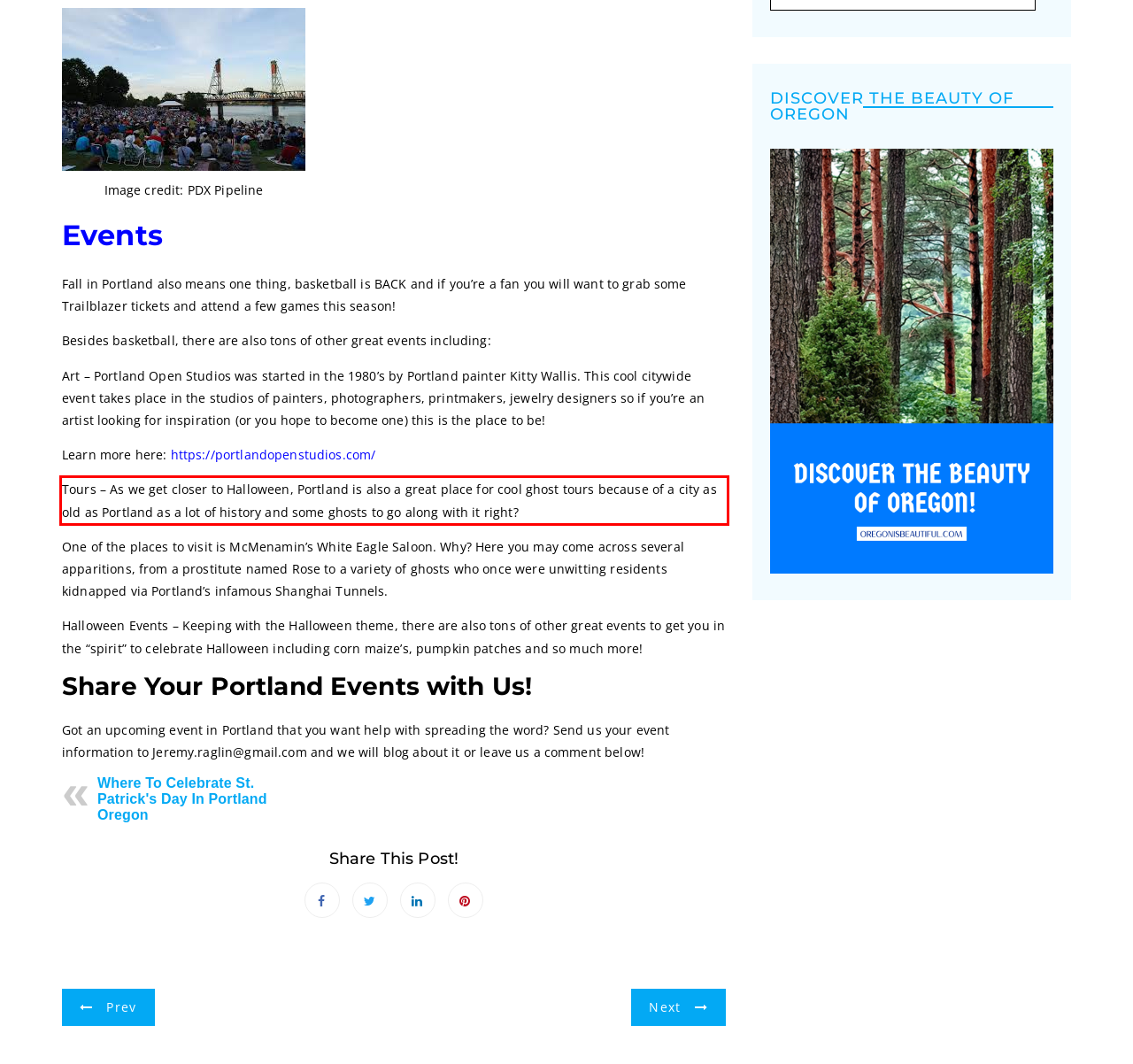Given a screenshot of a webpage with a red bounding box, extract the text content from the UI element inside the red bounding box.

Tours – As we get closer to Halloween, Portland is also a great place for cool ghost tours because of a city as old as Portland as a lot of history and some ghosts to go along with it right?